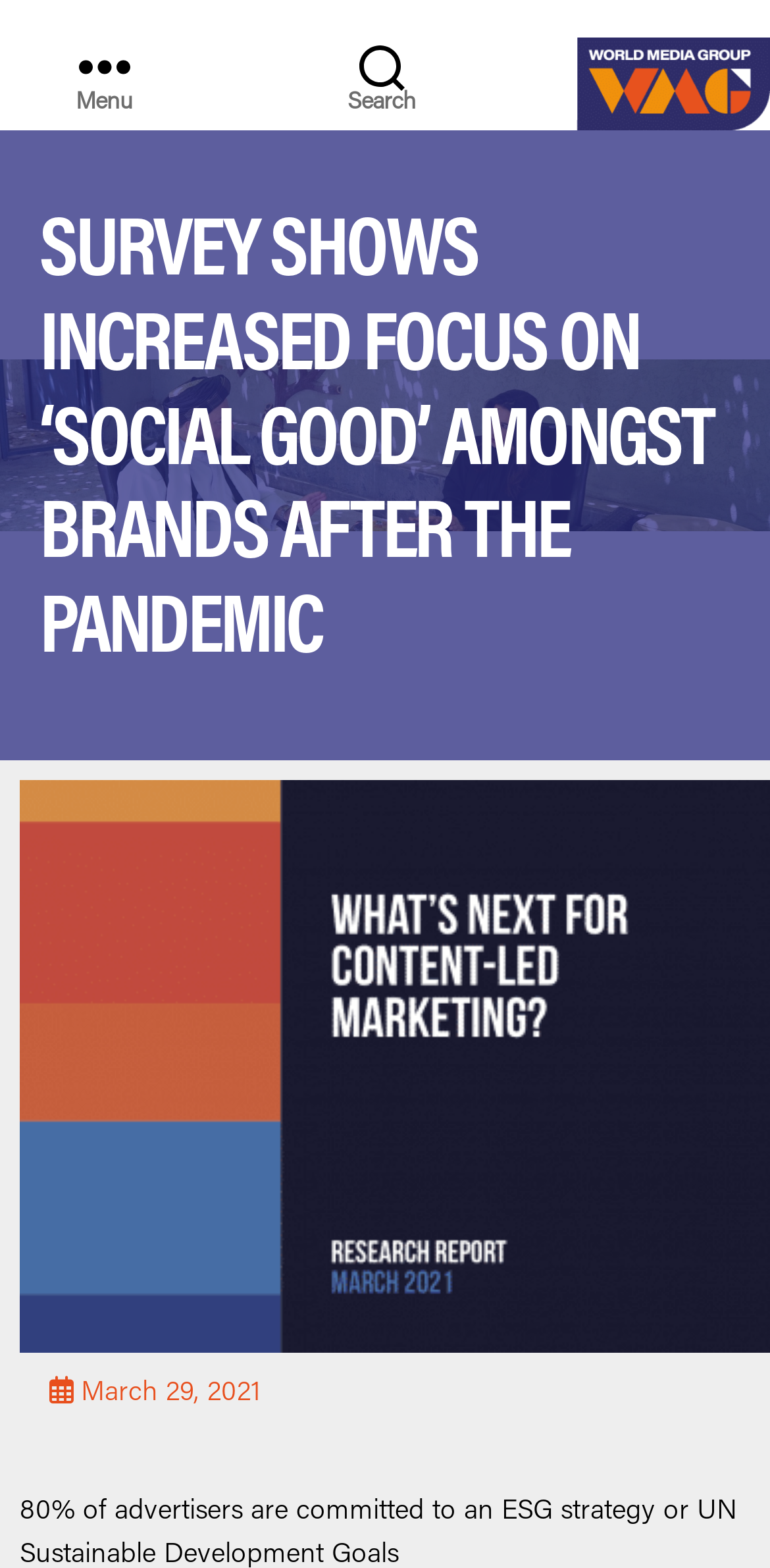Please give a succinct answer using a single word or phrase:
What is the color of the text 'WORLD MEDIA GROUP'?

Unknown